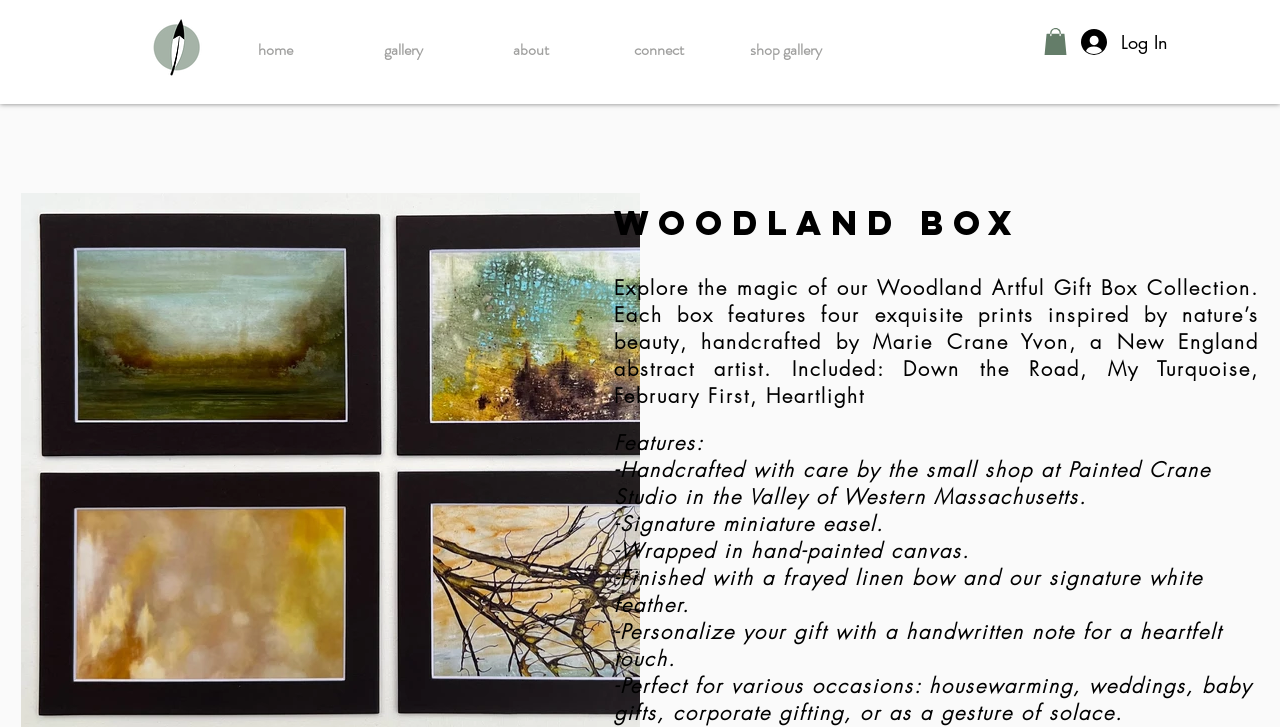Using the element description: "about", determine the bounding box coordinates for the specified UI element. The coordinates should be four float numbers between 0 and 1, [left, top, right, bottom].

[0.365, 0.023, 0.465, 0.089]